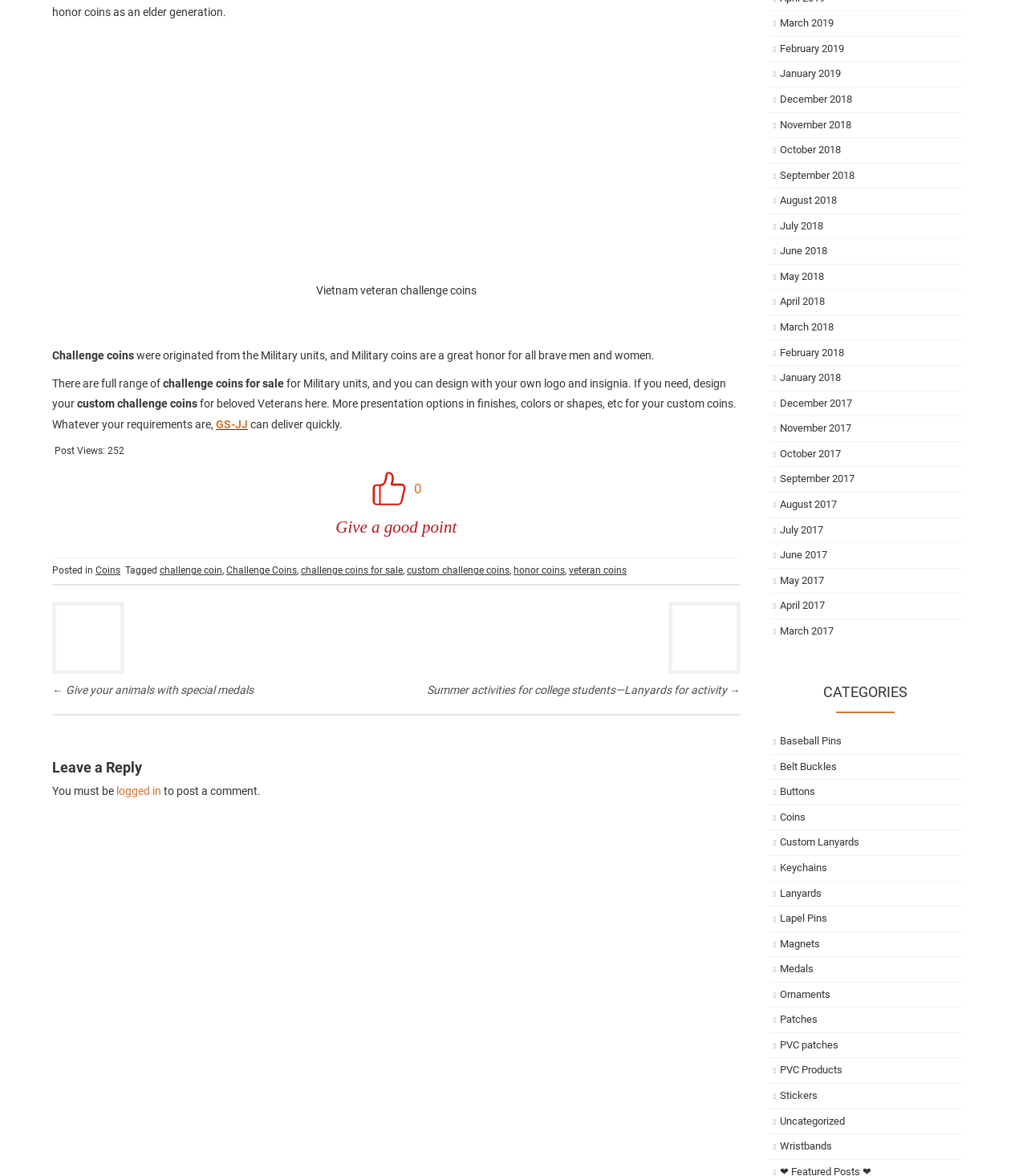Please predict the bounding box coordinates of the element's region where a click is necessary to complete the following instruction: "Click on the 'GS-JJ' link". The coordinates should be represented by four float numbers between 0 and 1, i.e., [left, top, right, bottom].

[0.21, 0.356, 0.241, 0.367]